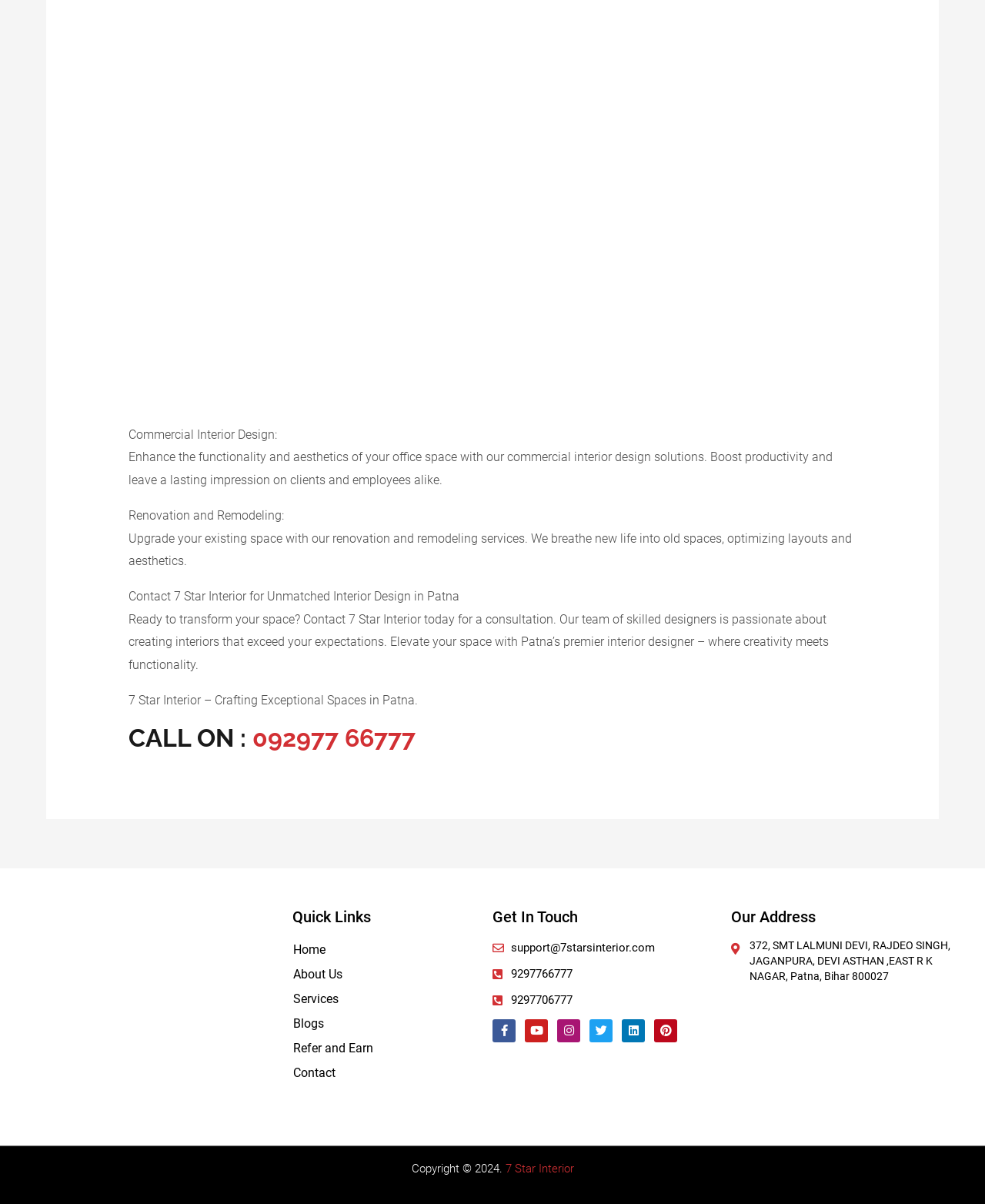Identify the coordinates of the bounding box for the element described below: "7 Star Interior". Return the coordinates as four float numbers between 0 and 1: [left, top, right, bottom].

[0.513, 0.965, 0.582, 0.976]